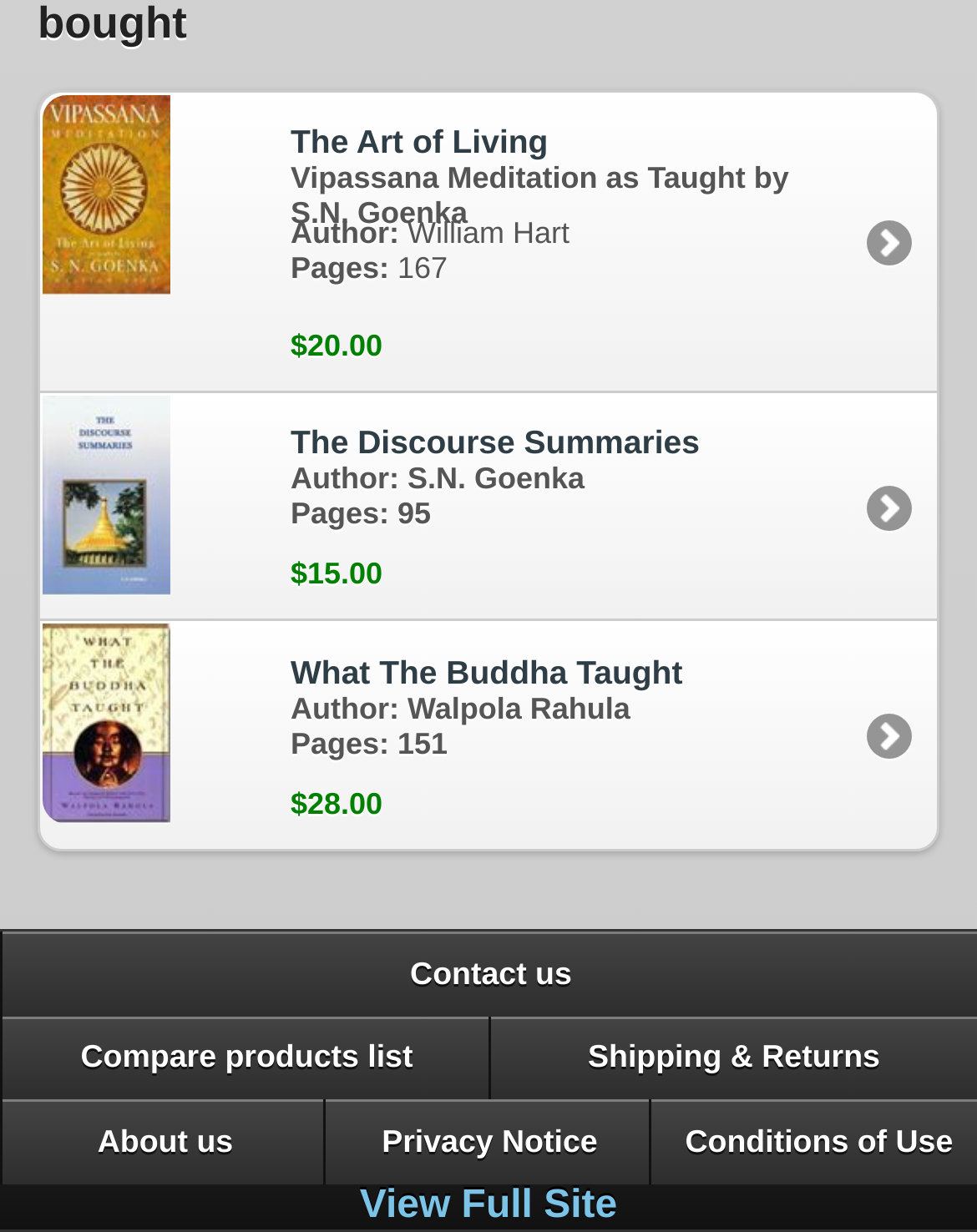How many book products are displayed?
Based on the screenshot, answer the question with a single word or phrase.

3